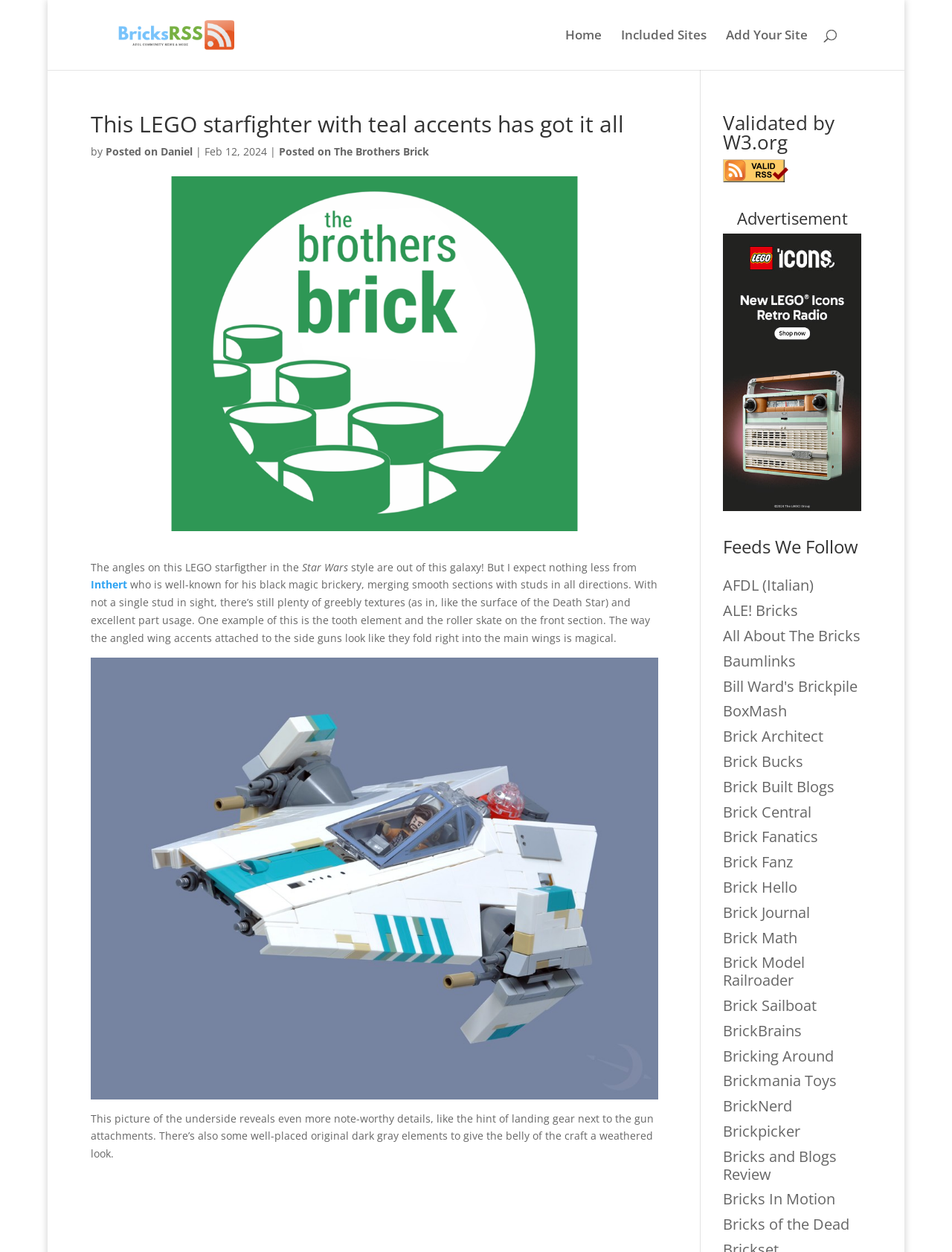Provide an in-depth caption for the contents of the webpage.

This webpage is about a LEGO starfighter with teal accents. At the top, there is a link to "Bricks RSS" accompanied by a small image. To the right of this, there are three links: "Home", "Included Sites", and "Add Your Site". Below these links, there is a search bar.

The main content of the page is a blog post about the LEGO starfighter. The title of the post is "This LEGO starfighter with teal accents has got it all" and is written by Daniel, who is also known as Inthert. The post describes the starfighter's design, highlighting its unique angles and textures. There is a link to the builder's name, Inthert, who is known for his creative use of LEGO bricks.

The post includes a detailed description of the starfighter's design, including its wing accents, greebly textures, and part usage. There is also a mention of the underside of the craft, which reveals more details, such as landing gear and weathered elements.

To the right of the main content, there are several sections. The first section is headed "Validated by W3.org" and includes a link to a valid RSS feed. Below this, there is an advertisement section with an image. The next section is headed "Feeds We Follow" and lists numerous links to other LEGO-related websites and blogs.

At the bottom of the page, there is an image of the LEGO starfighter with the caption "Teal 4 - Skylark".